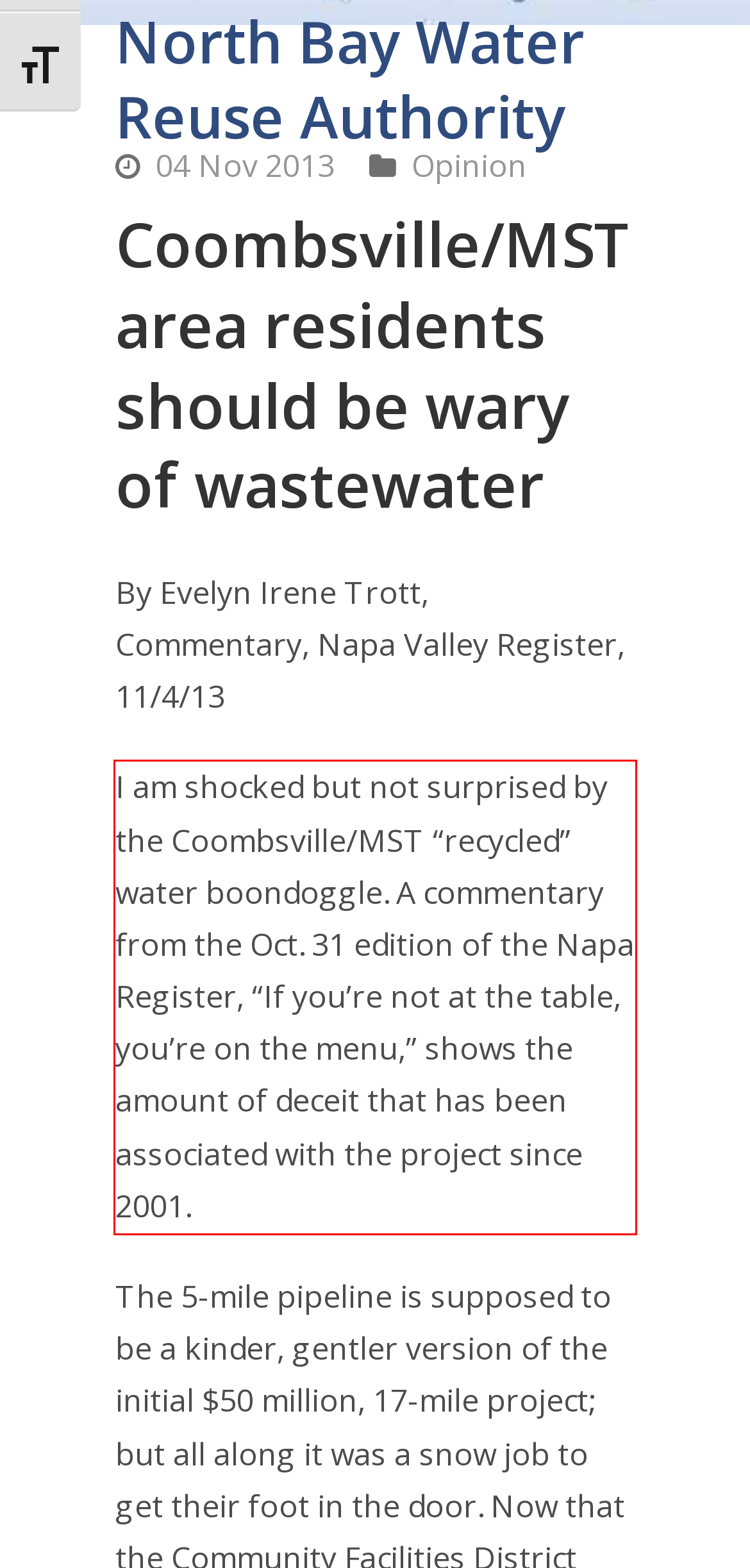Look at the screenshot of the webpage, locate the red rectangle bounding box, and generate the text content that it contains.

I am shocked but not surprised by the Coombsville/MST “recycled” water boondoggle. A commentary from the Oct. 31 edition of the Napa Register, “If you’re not at the table, you’re on the menu,” shows the amount of deceit that has been associated with the project since 2001.